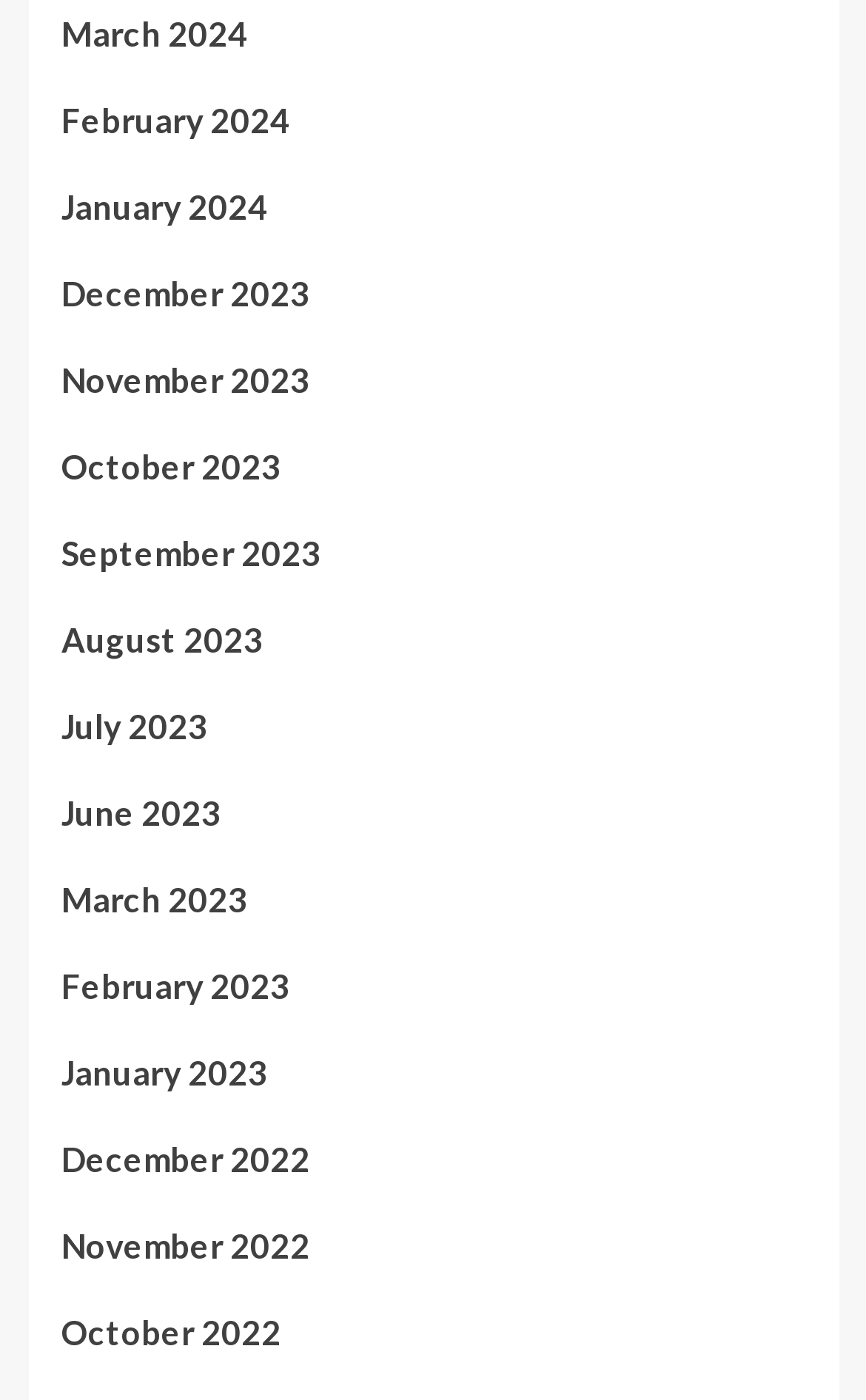Find the bounding box coordinates for the area that must be clicked to perform this action: "access December 2022".

[0.071, 0.808, 0.929, 0.87]